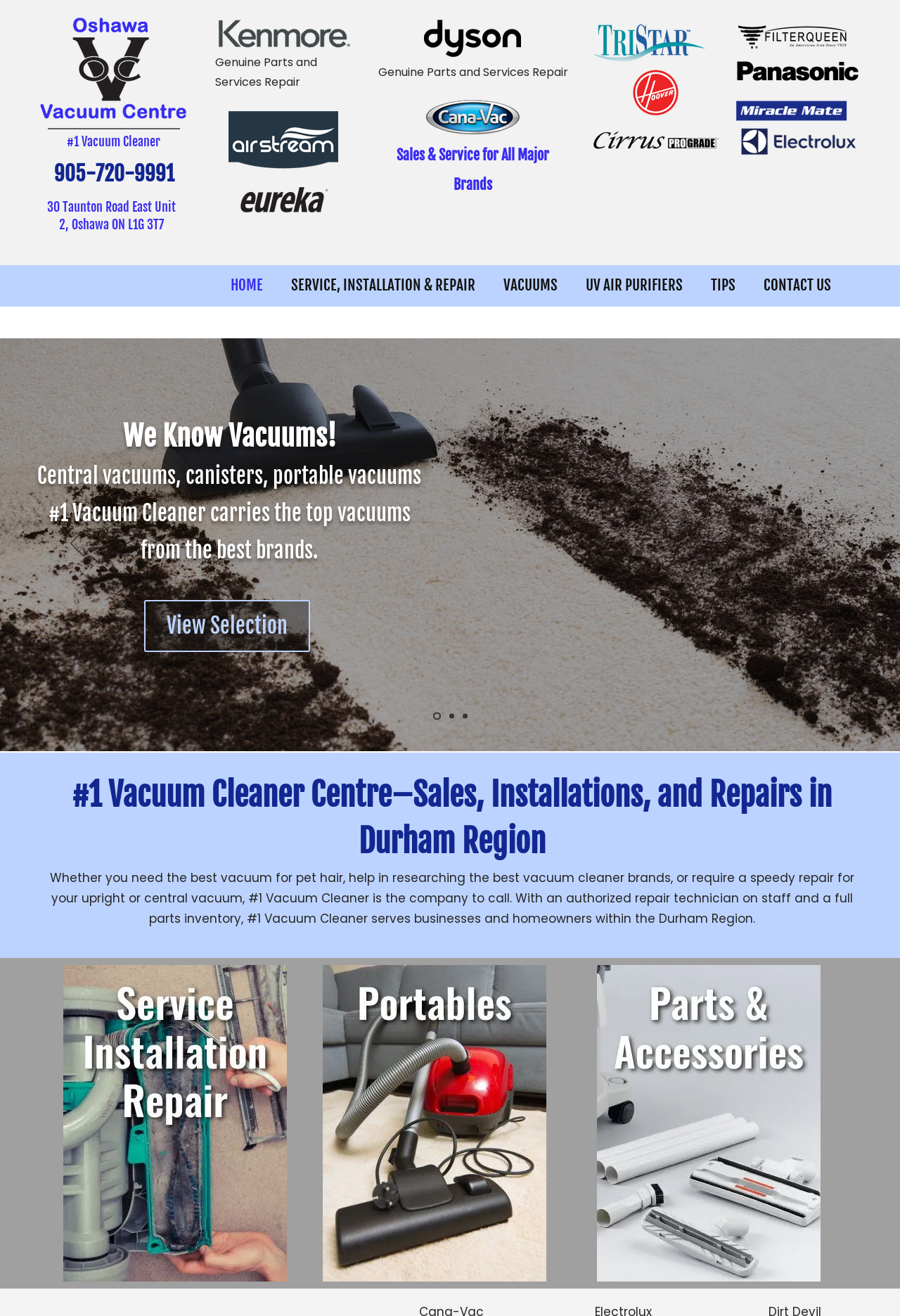Identify the bounding box coordinates of the clickable region necessary to fulfill the following instruction: "View the slideshow". The bounding box coordinates should be four float numbers between 0 and 1, i.e., [left, top, right, bottom].

[0.0, 0.257, 1.0, 0.571]